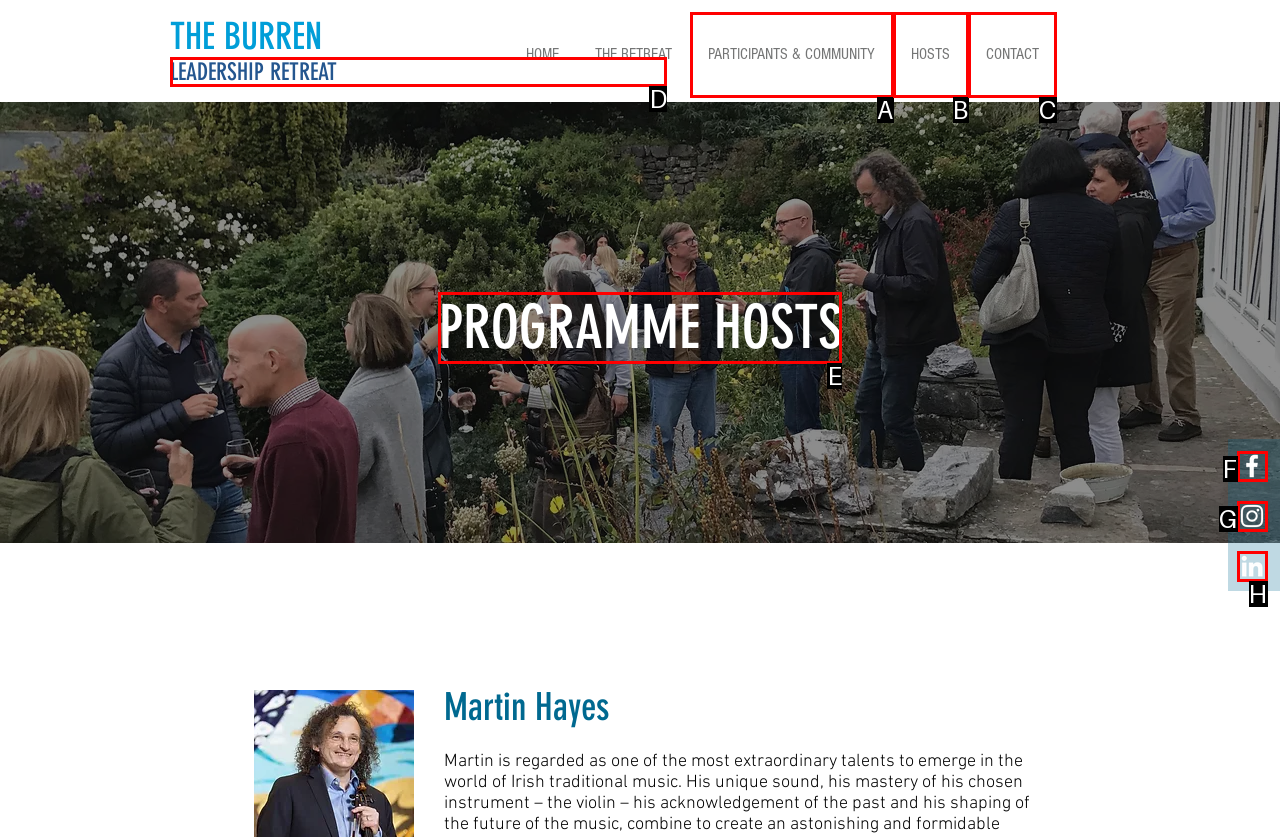Determine the letter of the UI element that will complete the task: learn about the retreat
Reply with the corresponding letter.

D